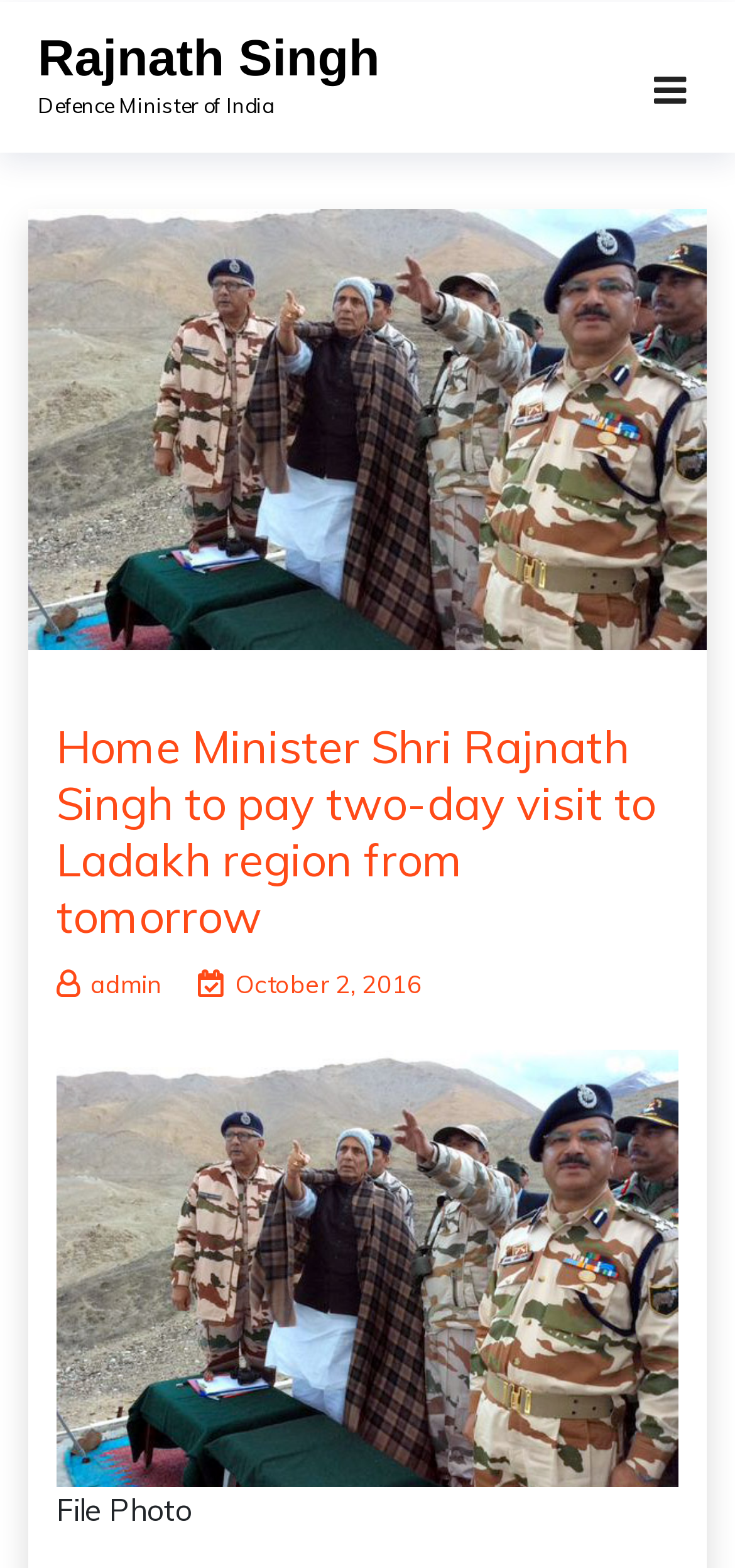Please give a concise answer to this question using a single word or phrase: 
What is the date of the article?

October 2, 2016